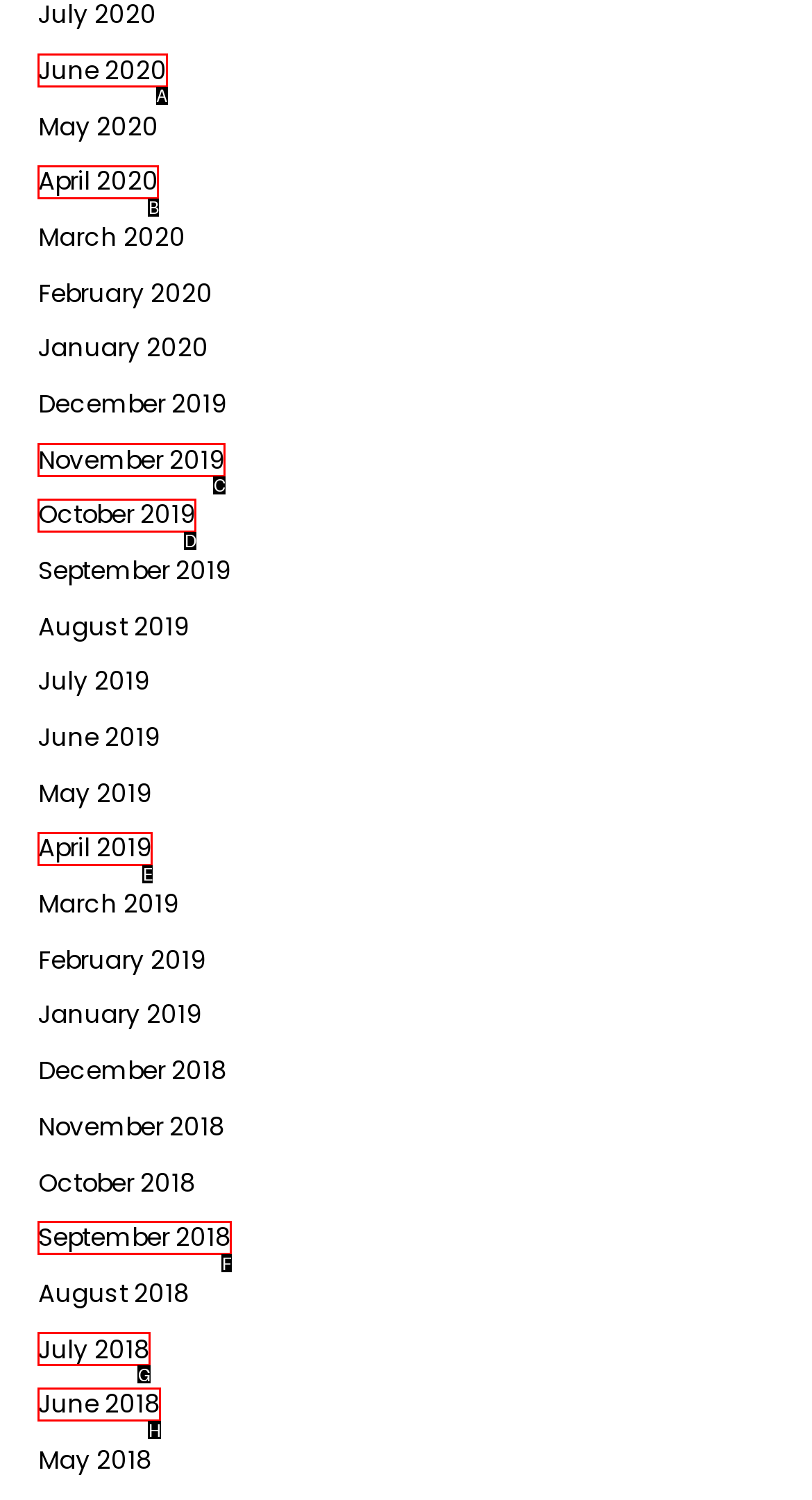Determine which element should be clicked for this task: view June 2020
Answer with the letter of the selected option.

A